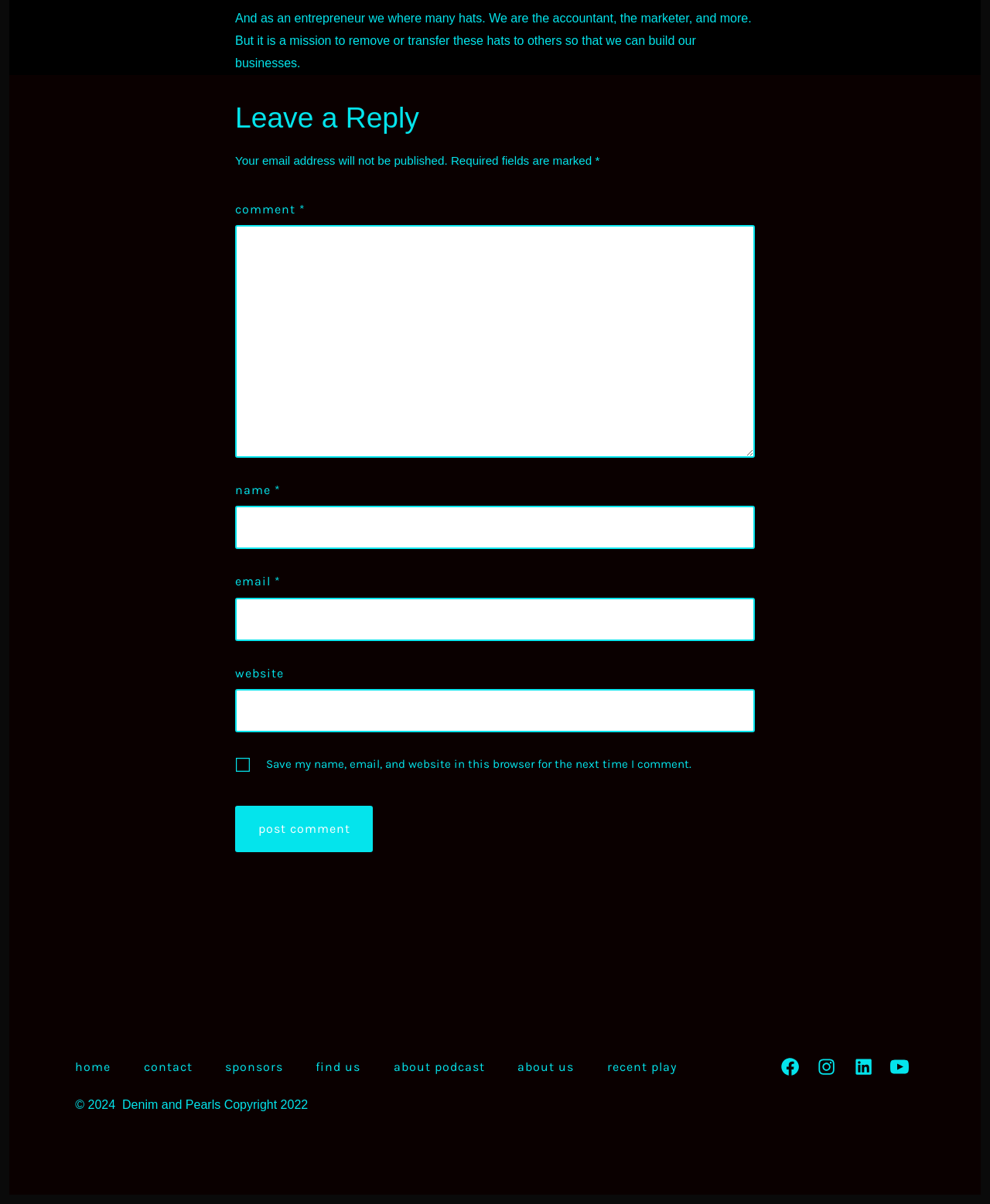Given the following UI element description: "Recent Play", find the bounding box coordinates in the webpage screenshot.

[0.598, 0.873, 0.698, 0.899]